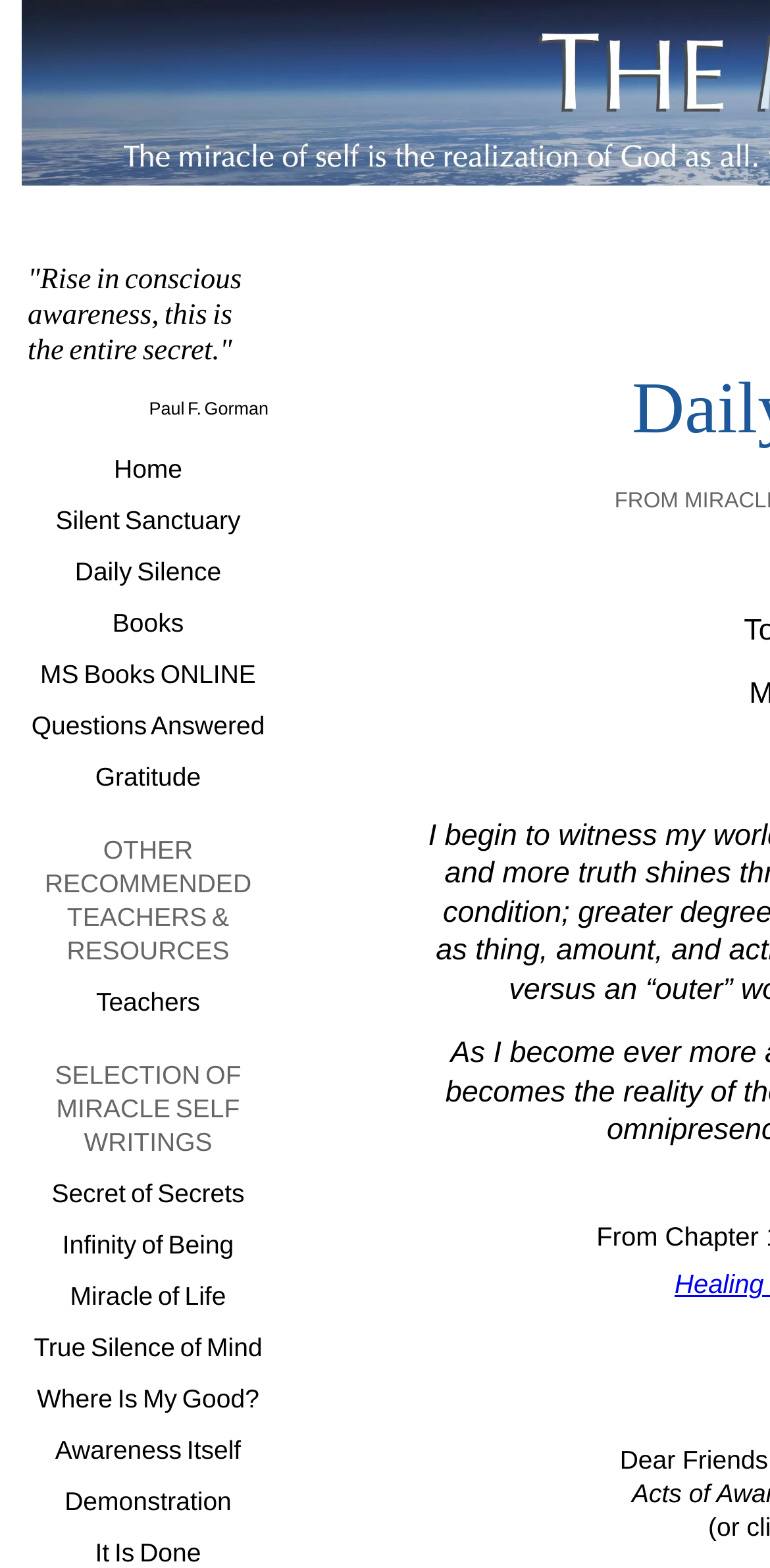Please specify the bounding box coordinates of the area that should be clicked to accomplish the following instruction: "go to home page". The coordinates should consist of four float numbers between 0 and 1, i.e., [left, top, right, bottom].

[0.026, 0.284, 0.359, 0.317]